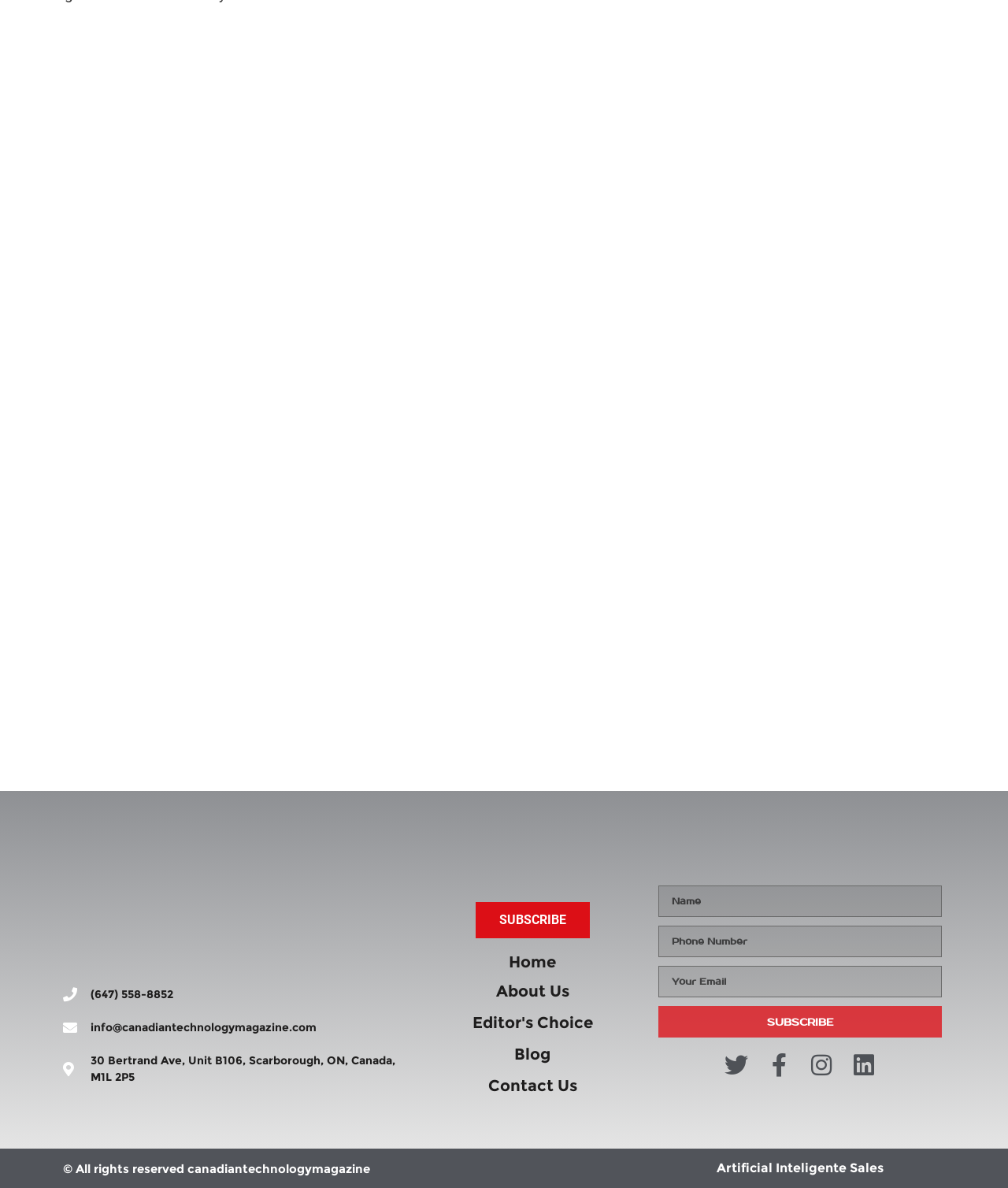Find the bounding box coordinates of the clickable region needed to perform the following instruction: "Contact us through phone number". The coordinates should be provided as four float numbers between 0 and 1, i.e., [left, top, right, bottom].

[0.062, 0.83, 0.403, 0.844]